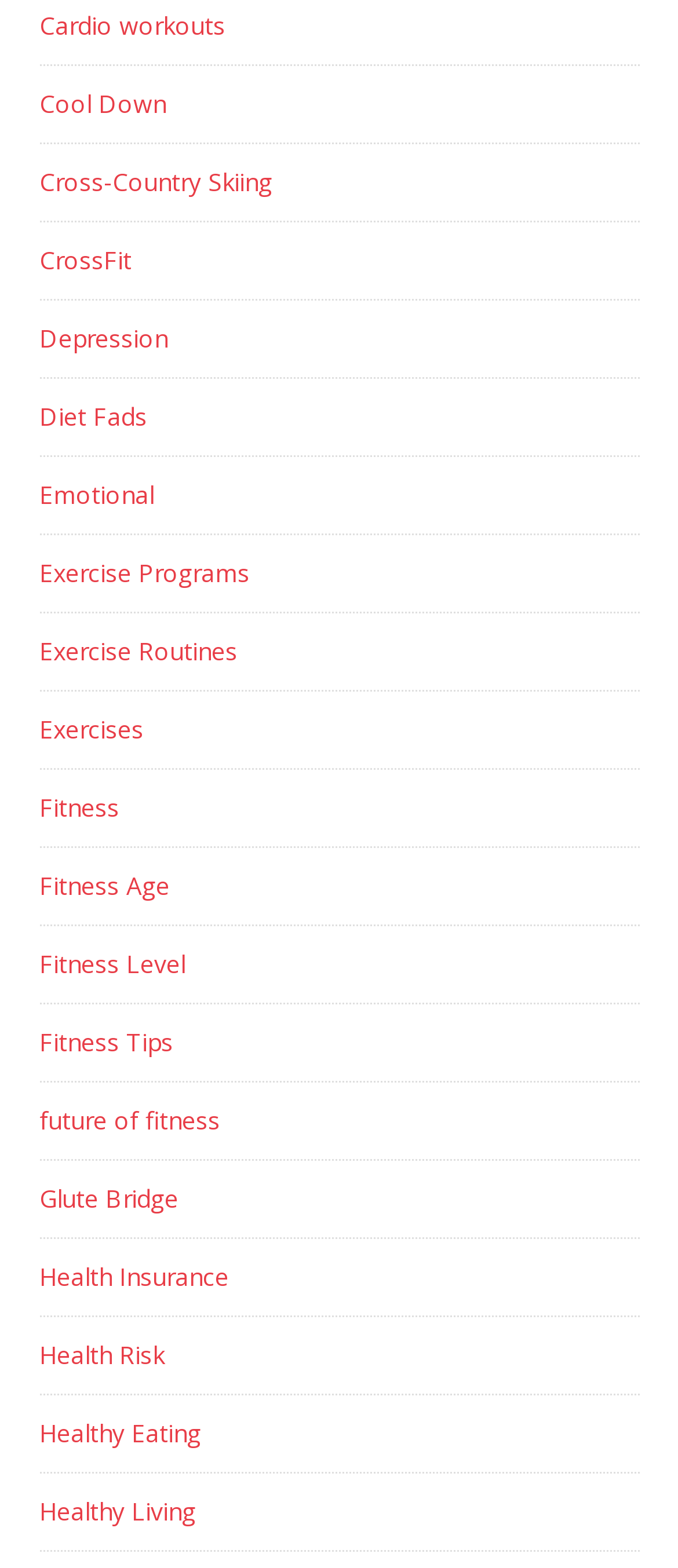Given the description "CrossFit", determine the bounding box of the corresponding UI element.

[0.058, 0.155, 0.194, 0.176]